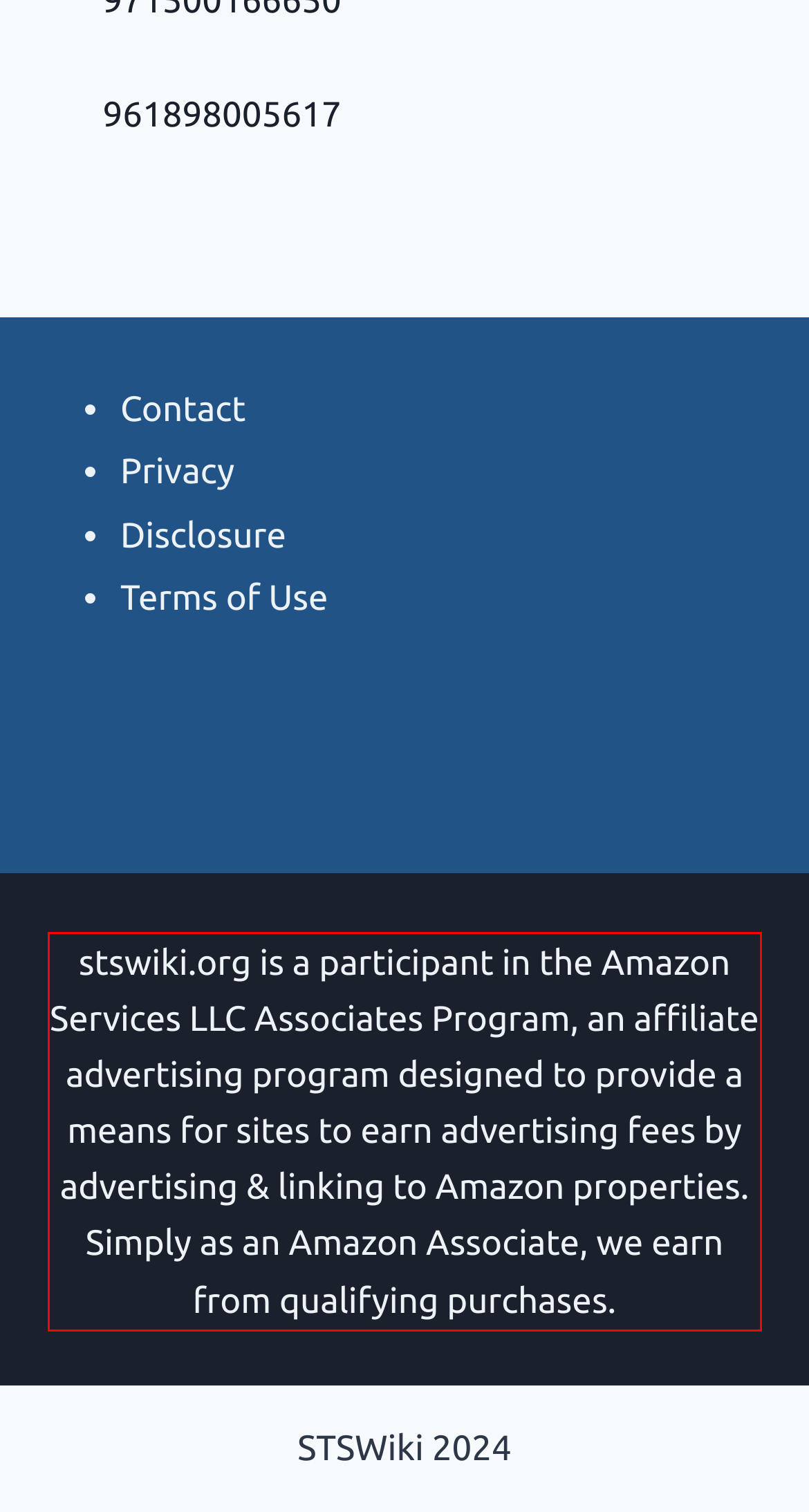You are given a screenshot with a red rectangle. Identify and extract the text within this red bounding box using OCR.

stswiki.org is a participant in the Amazon Services LLC Associates Program, an affiliate advertising program designed to provide a means for sites to earn advertising fees by advertising & linking to Amazon properties. Simply as an Amazon Associate, we earn from qualifying purchases.